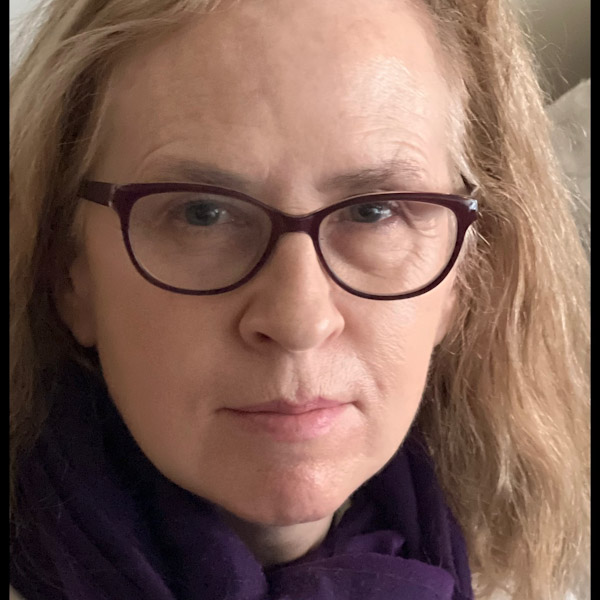Analyze the image and provide a detailed answer to the question: What is Patty Perkins' profession?

According to the caption, Patty Perkins serves as the Chief Financial Officer (CFO) for a healthcare organization, indicating that she is responsible for managing the financial aspects of the organization.